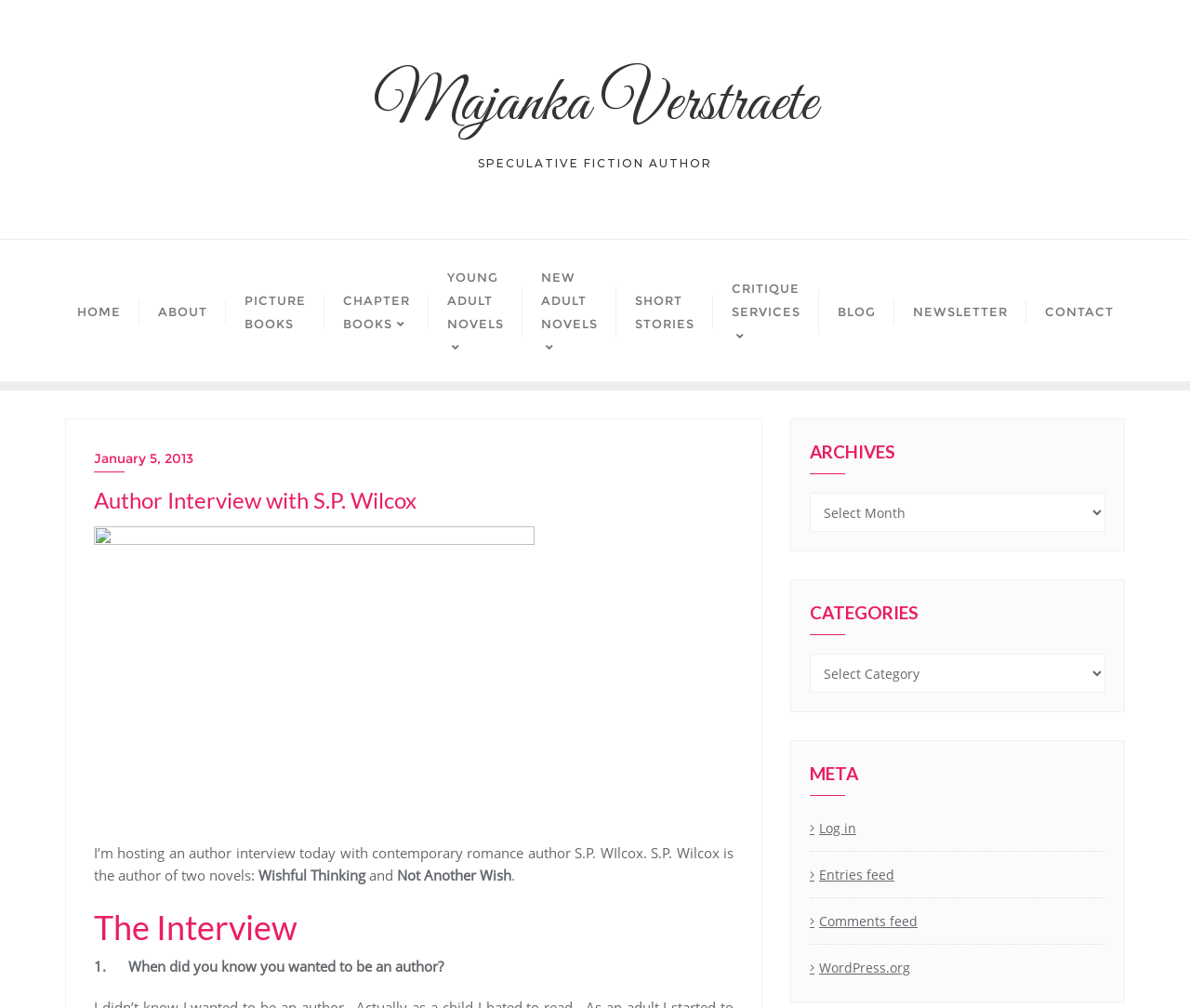Answer in one word or a short phrase: 
What is the author's name being interviewed?

S.P. Wilcox